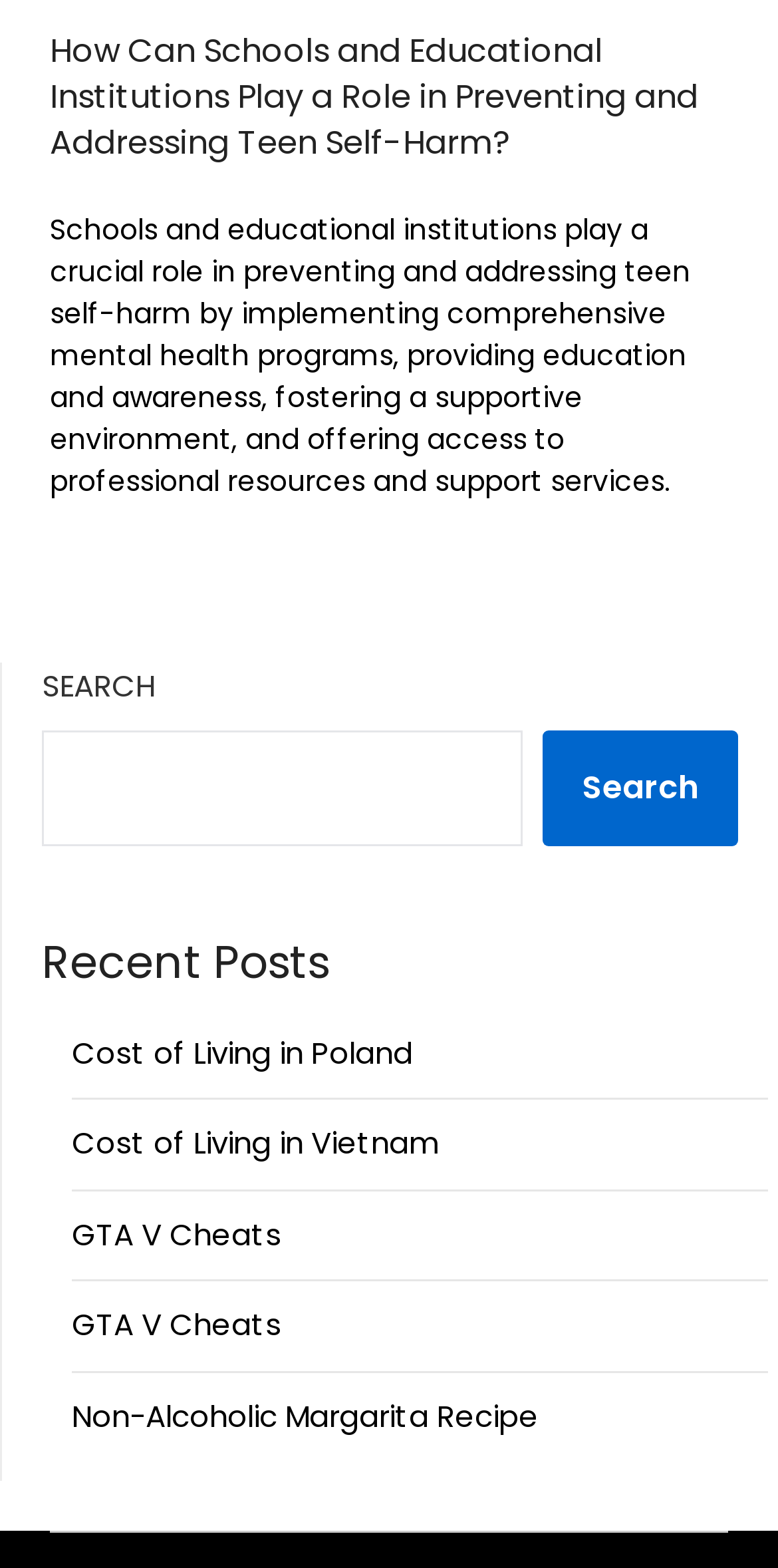Refer to the element description alt="Bible Verses Forever" and identify the corresponding bounding box in the screenshot. Format the coordinates as (top-left x, top-left y, bottom-right x, bottom-right y) with values in the range of 0 to 1.

None